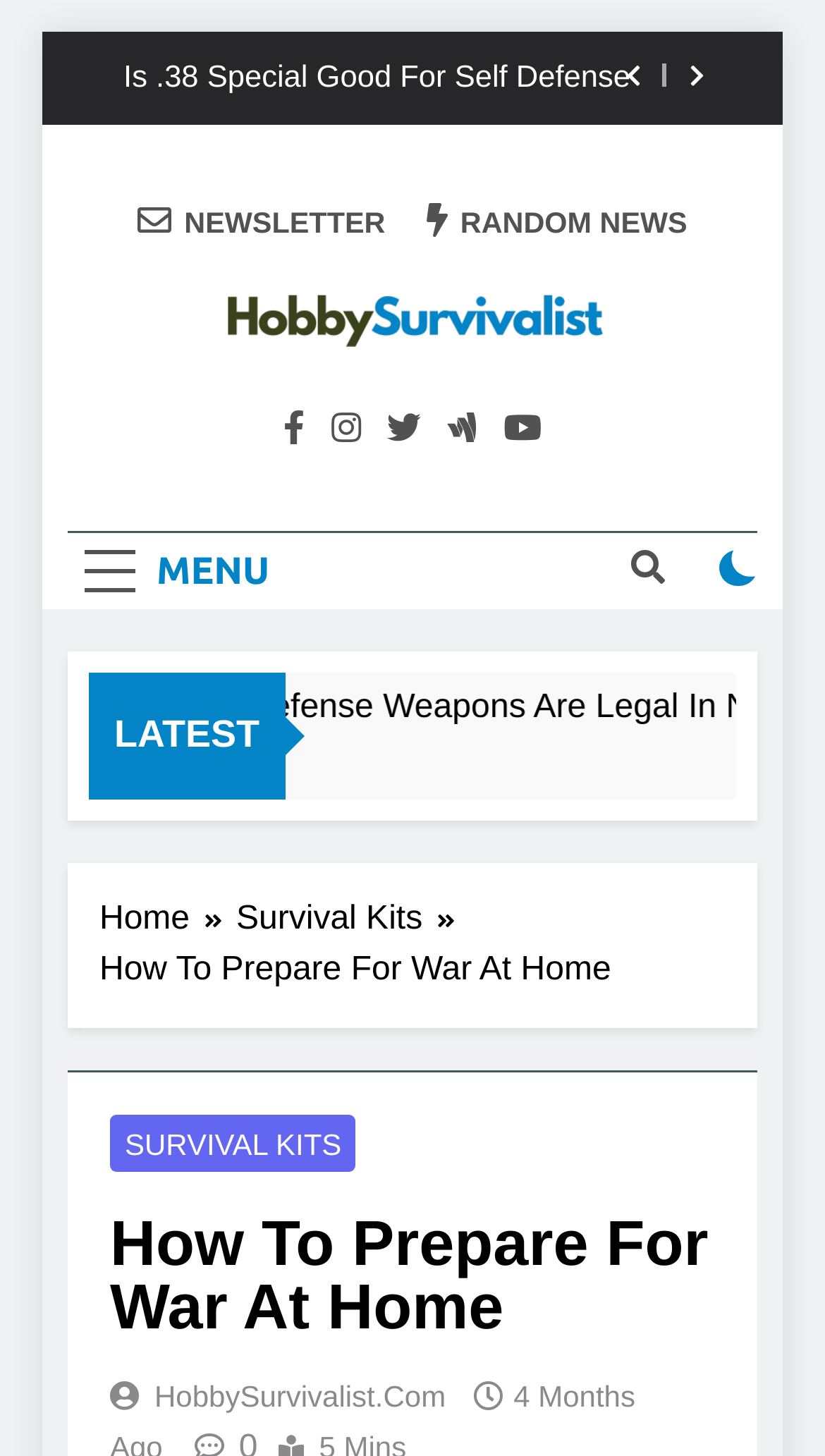Determine the bounding box coordinates for the area you should click to complete the following instruction: "Check the Media Kit".

None